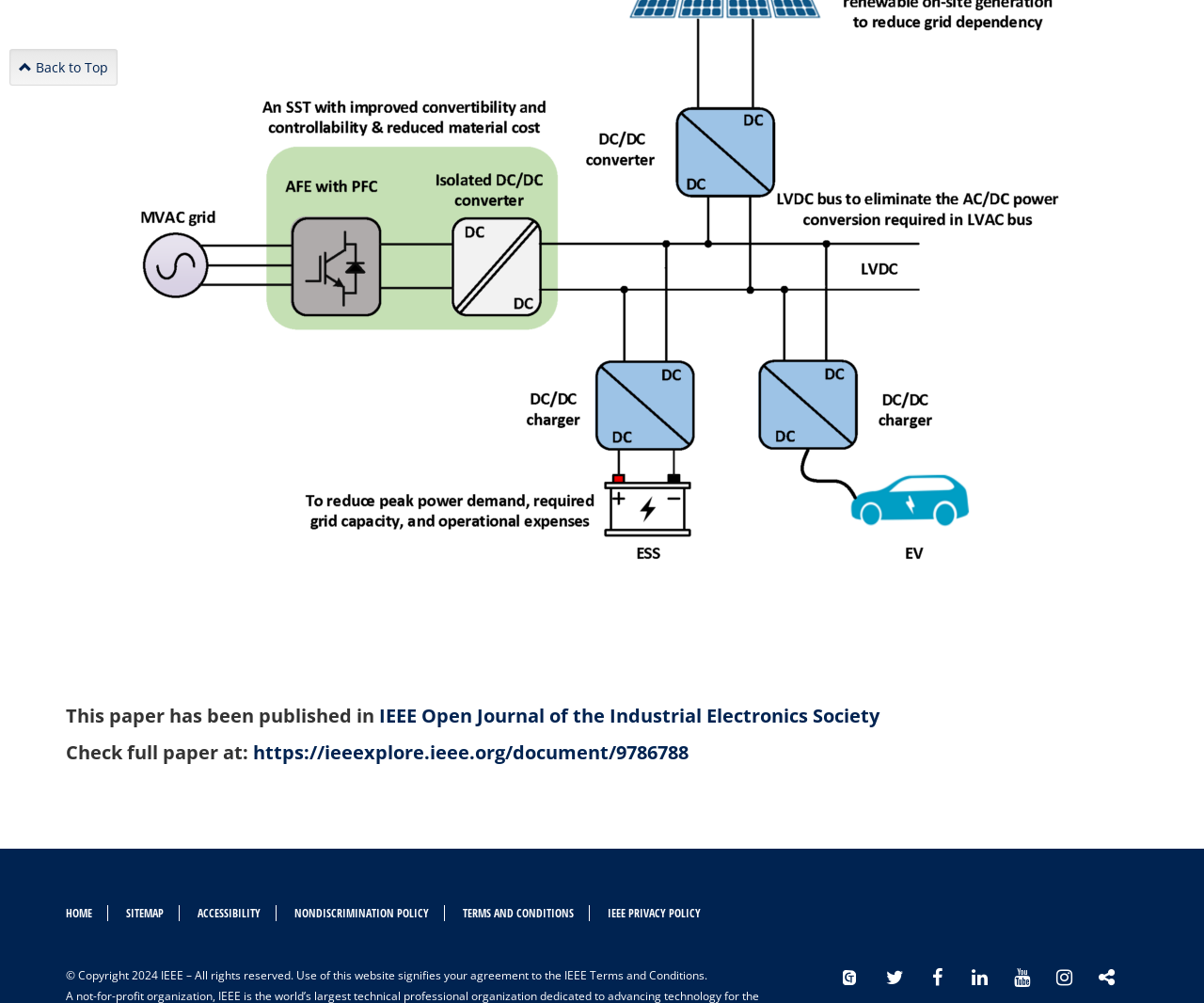Please provide a short answer using a single word or phrase for the question:
How many links are present in the footer section?

7